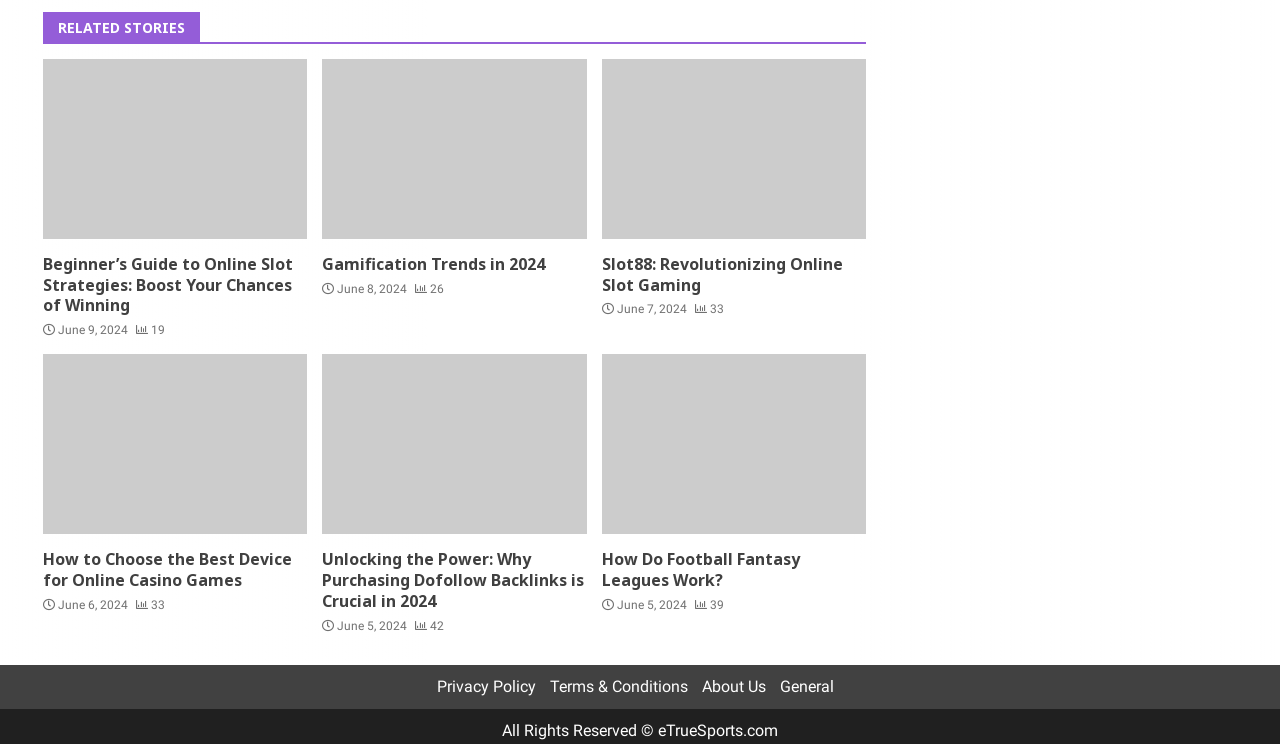Reply to the question below using a single word or brief phrase:
What type of content does the webpage primarily feature?

Articles